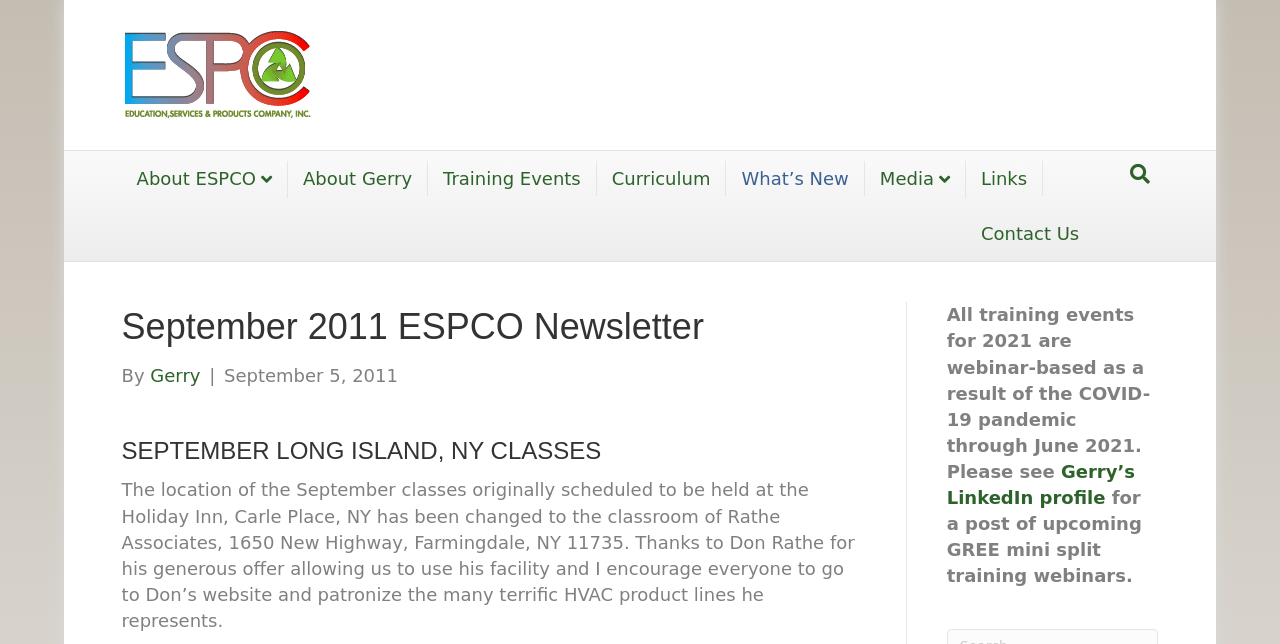Look at the image and answer the question in detail:
Who is the author of the newsletter?

The question is asking about the author of the newsletter, which is mentioned in the text as 'By Gerry'.